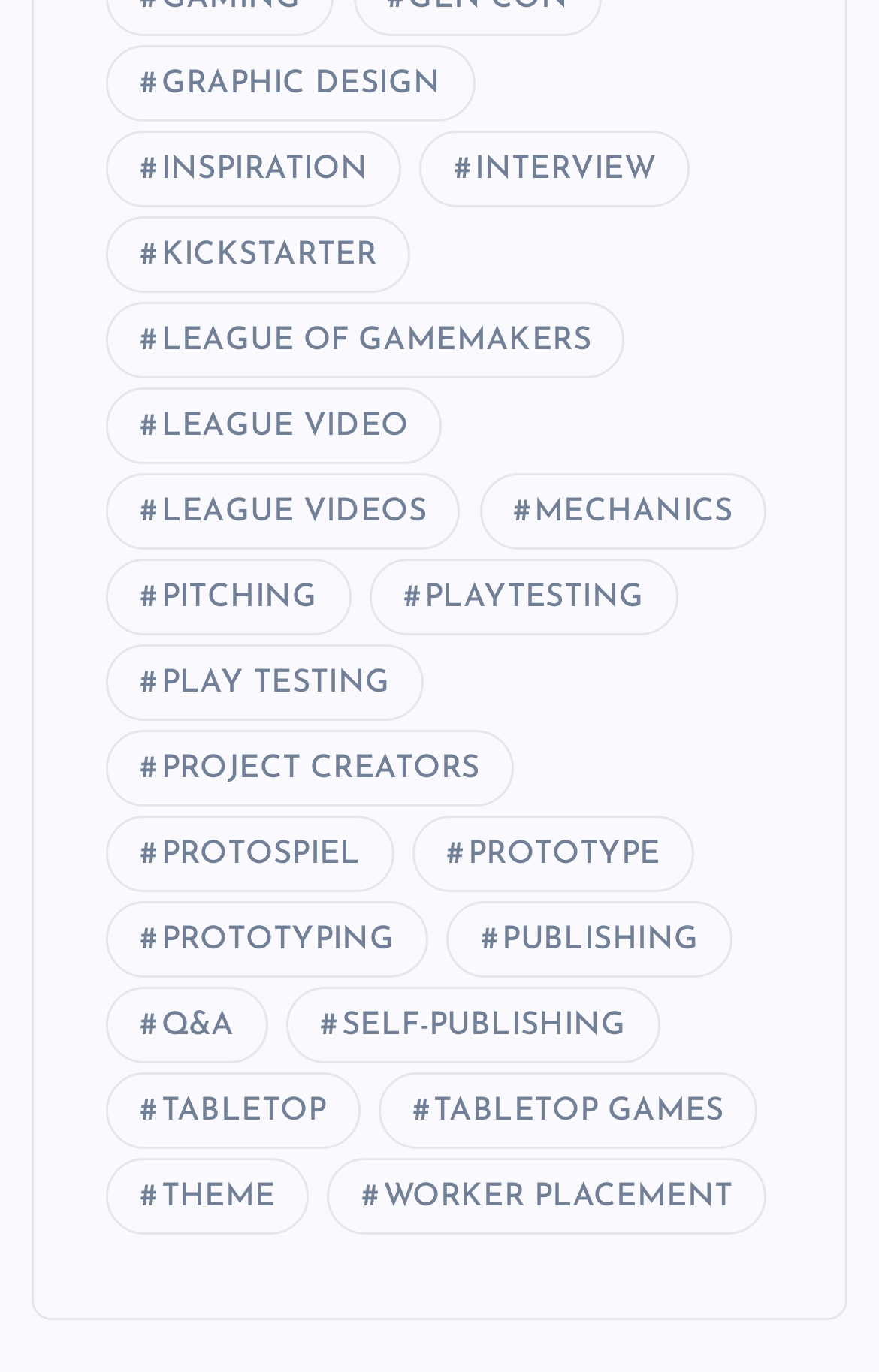Please answer the following question using a single word or phrase: 
What is the category with the fewest items?

GRAPHIC DESIGN